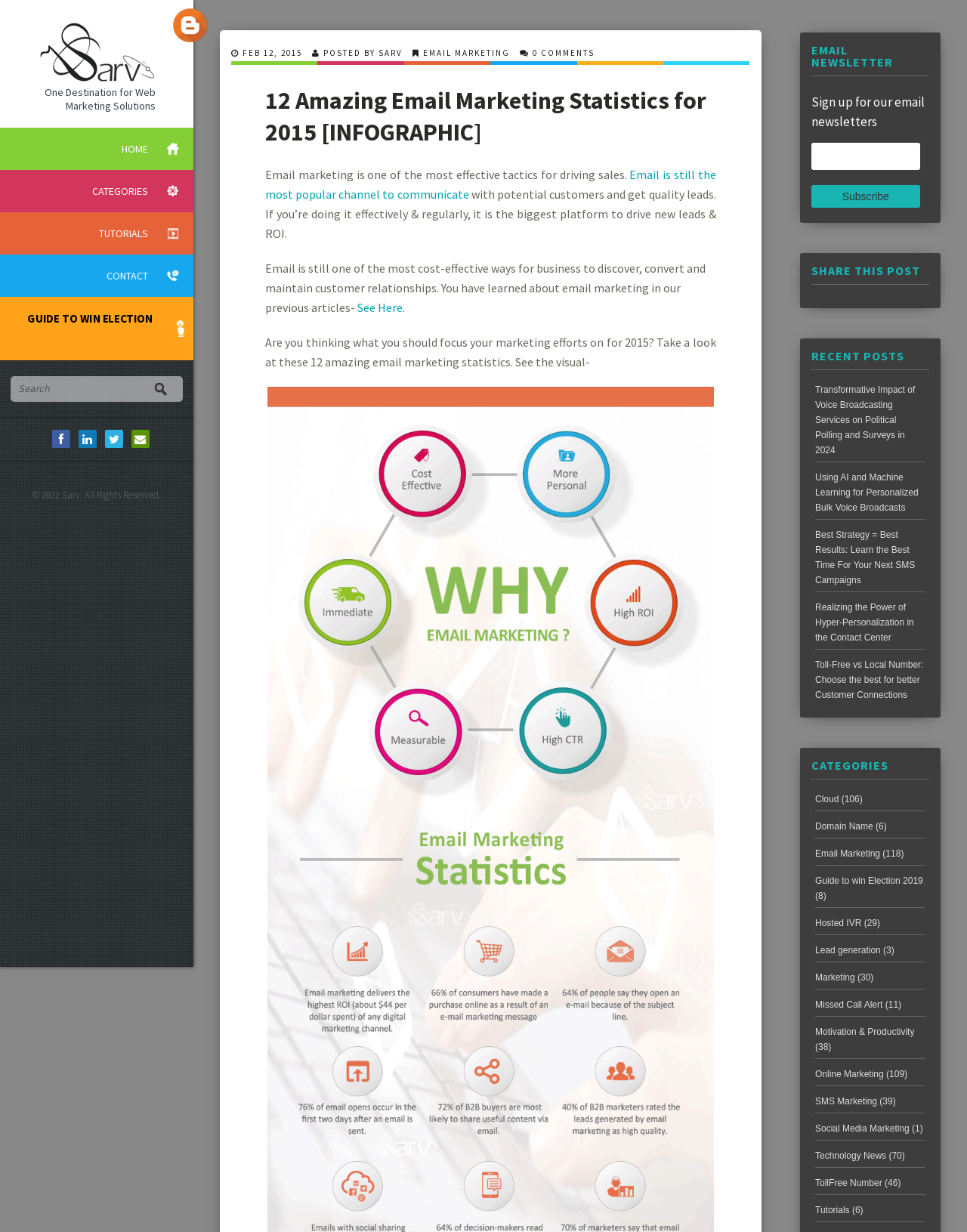Find the bounding box coordinates of the area to click in order to follow the instruction: "Go to the project page".

None